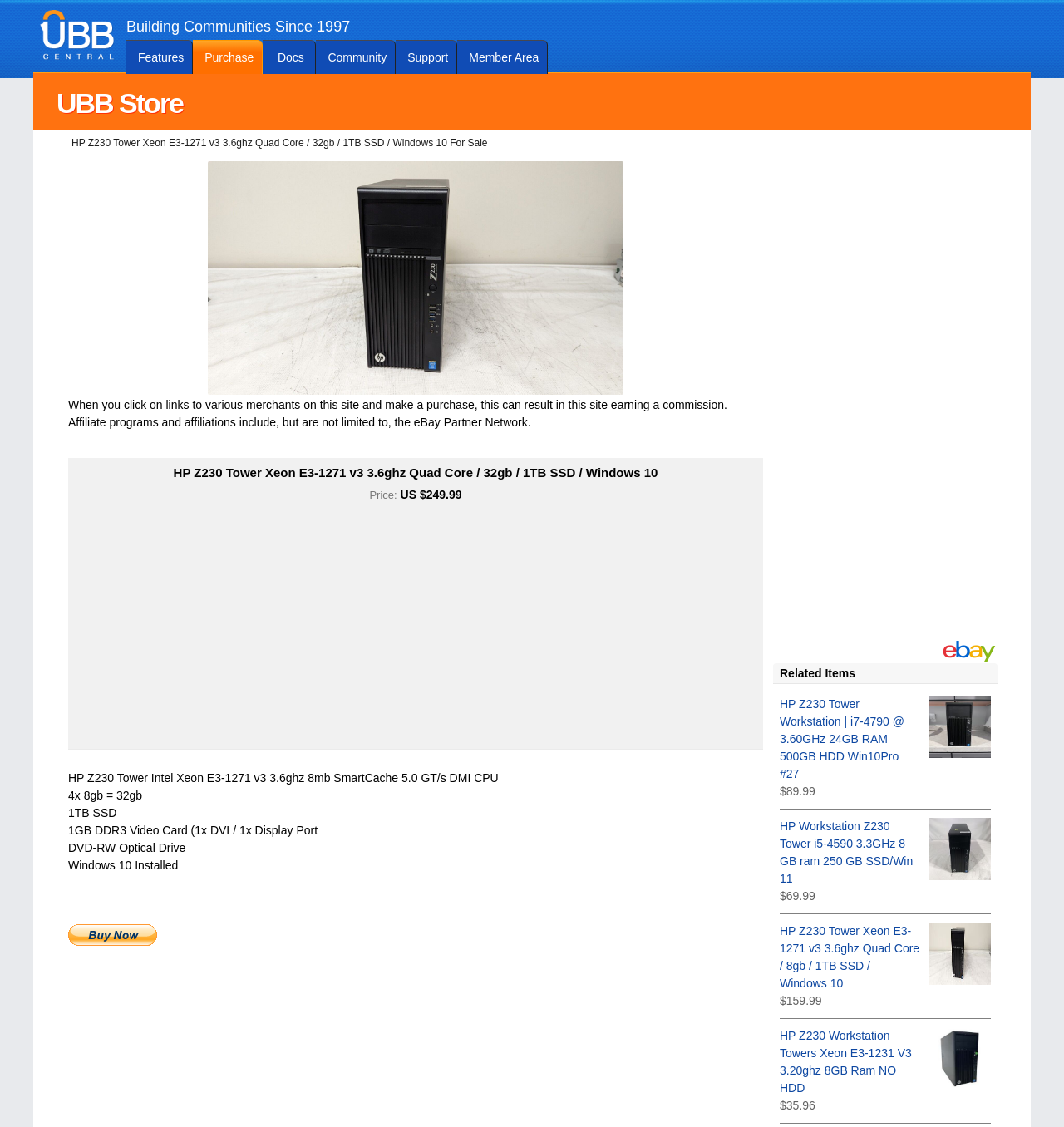Provide the bounding box coordinates for the UI element that is described as: "Member Area".

[0.43, 0.035, 0.515, 0.066]